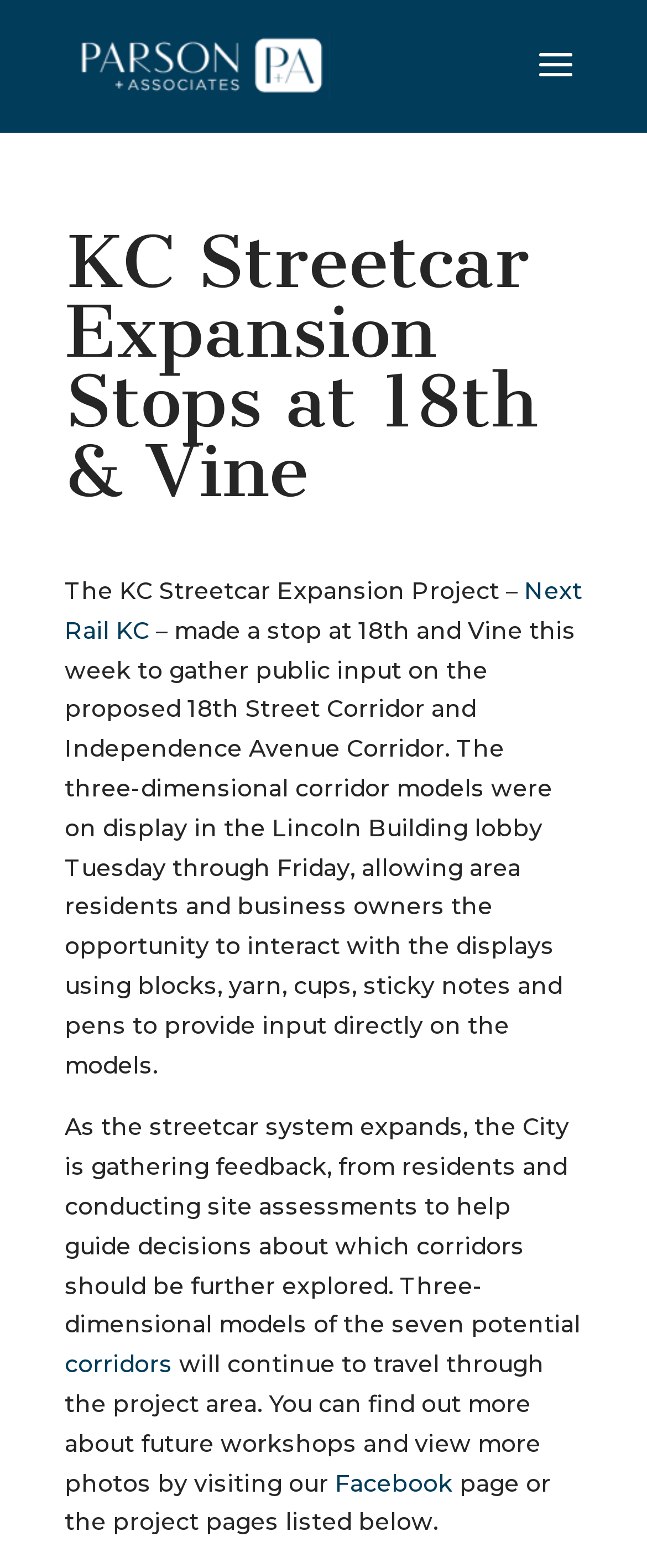Please answer the following question using a single word or phrase: 
How many potential corridors are being considered?

Seven